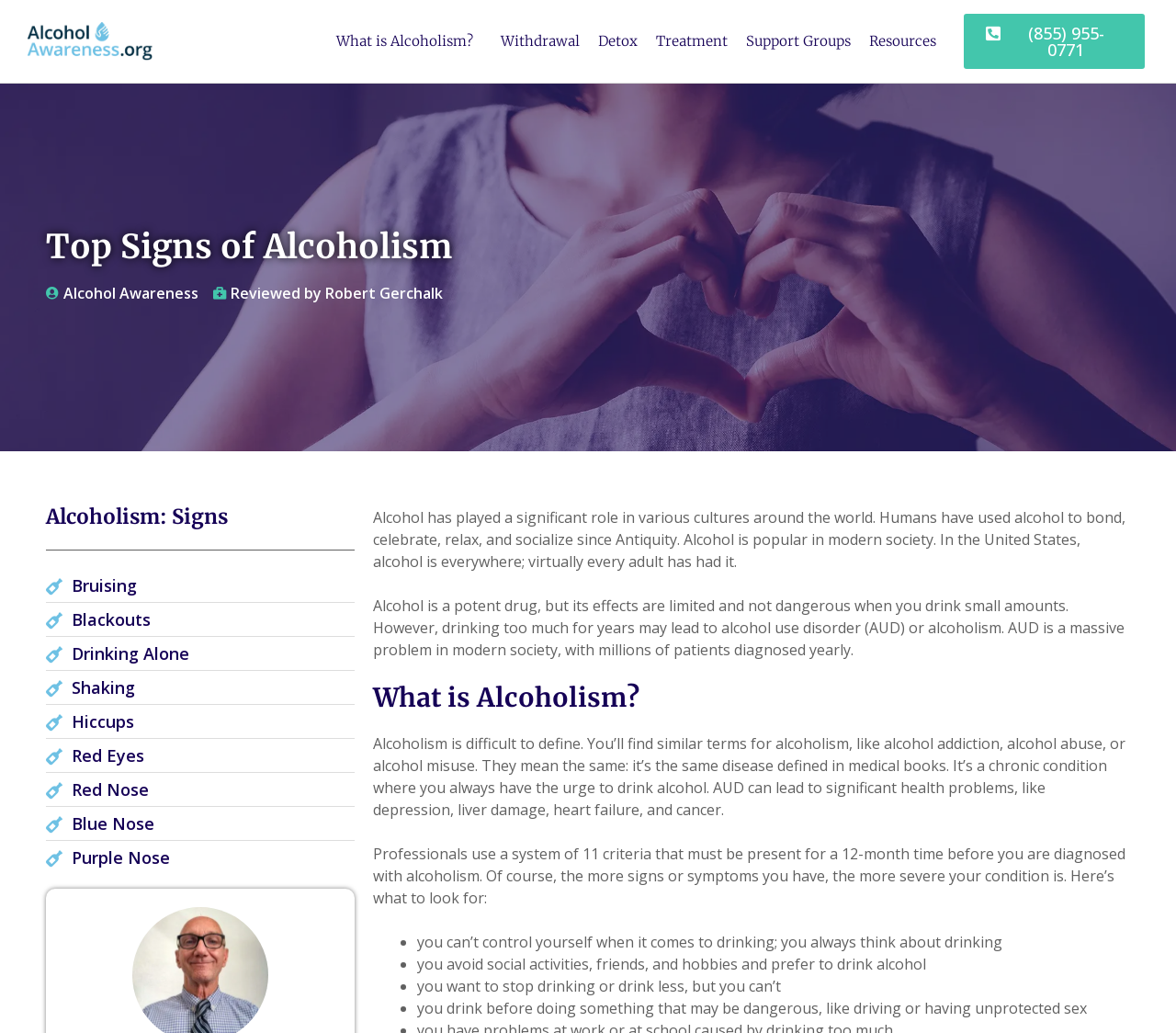Identify the headline of the webpage and generate its text content.

Top Signs of Alcoholism